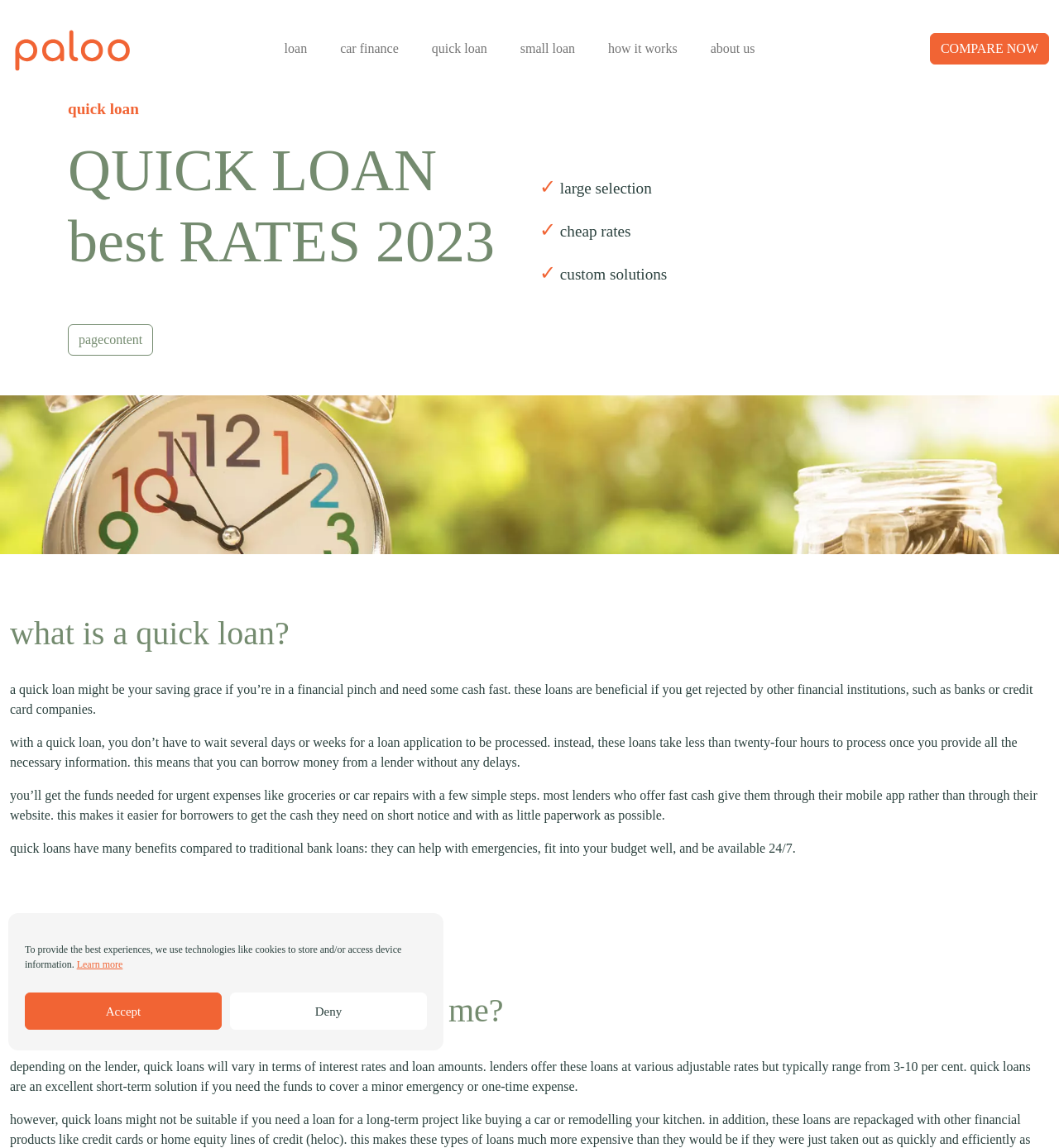Give a detailed explanation of the elements present on the webpage.

This webpage is about quick loans, providing information on how to get fast cash at low rates. At the top, there is a logo "paloo" with a link and an image. Below the logo, there are several links to different types of loans, including "loan", "car finance", "quick loan", "small loan", "how it works", and "about us". 

On the right side of the page, there is a prominent call-to-action button "COMPARE NOW". Above this button, there is a heading "QUICK LOAN best RATES 2023" and a button "pagecontent" that can be expanded. 

Below the heading, there are three short paragraphs describing the benefits of quick loans, including a large selection, cheap rates, and custom solutions. 

The main content of the page is divided into two sections. The first section, "what is a quick loan?", explains the concept of quick loans, their benefits, and how they work. This section consists of three paragraphs of text. 

The second section, "how much will a quick loan cost me?", discusses the cost of quick loans, including interest rates and loan amounts. This section also consists of one paragraph of text. 

At the bottom of the page, there is a dialog box "Manage Cookie Consent" with a message, a link to "Learn more", and two buttons "Accept" and "Deny".